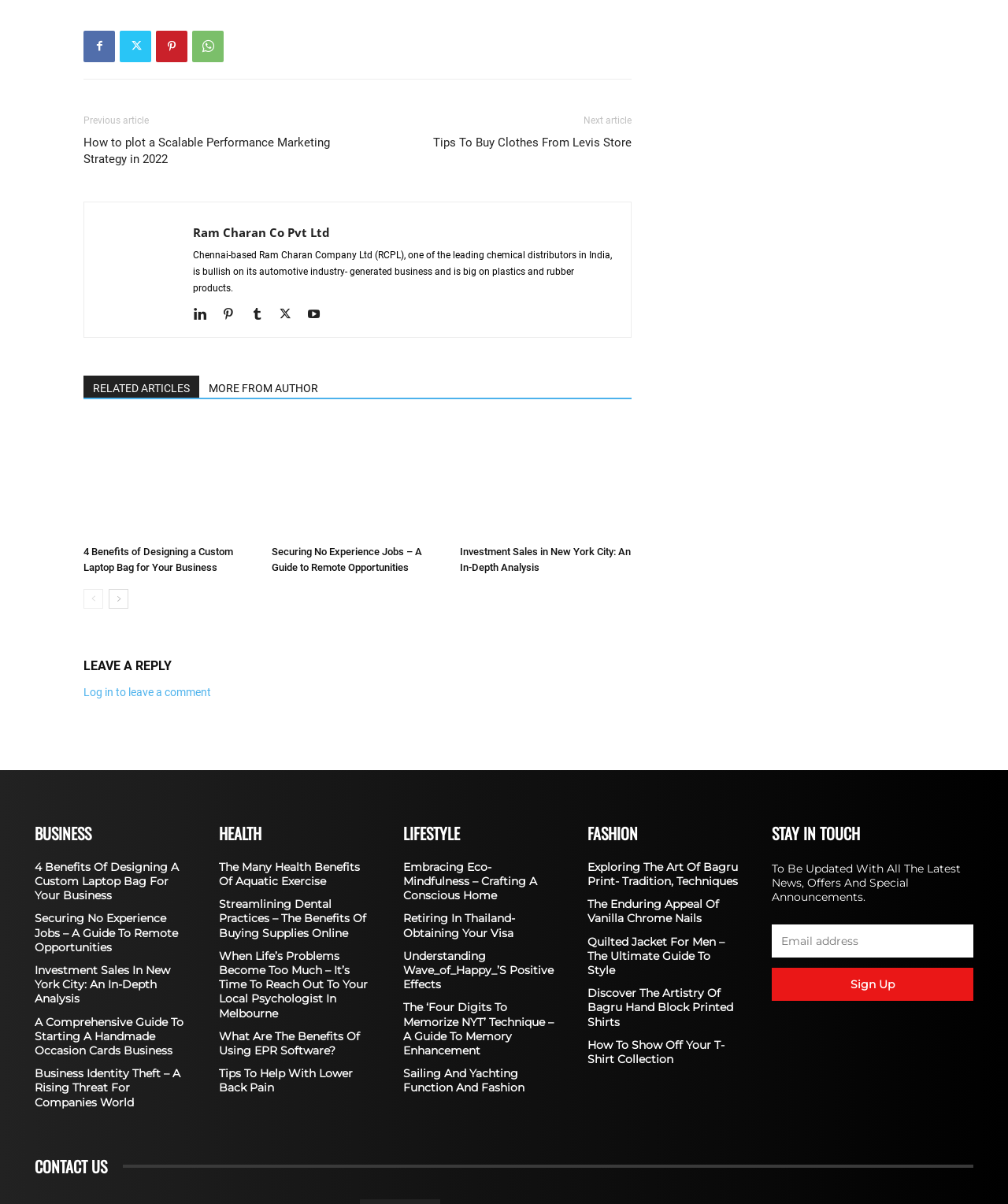Identify the bounding box coordinates of the region that should be clicked to execute the following instruction: "Read the '4 Benefits of Designing a Custom Laptop Bag for Your Business' article".

[0.083, 0.452, 0.253, 0.478]